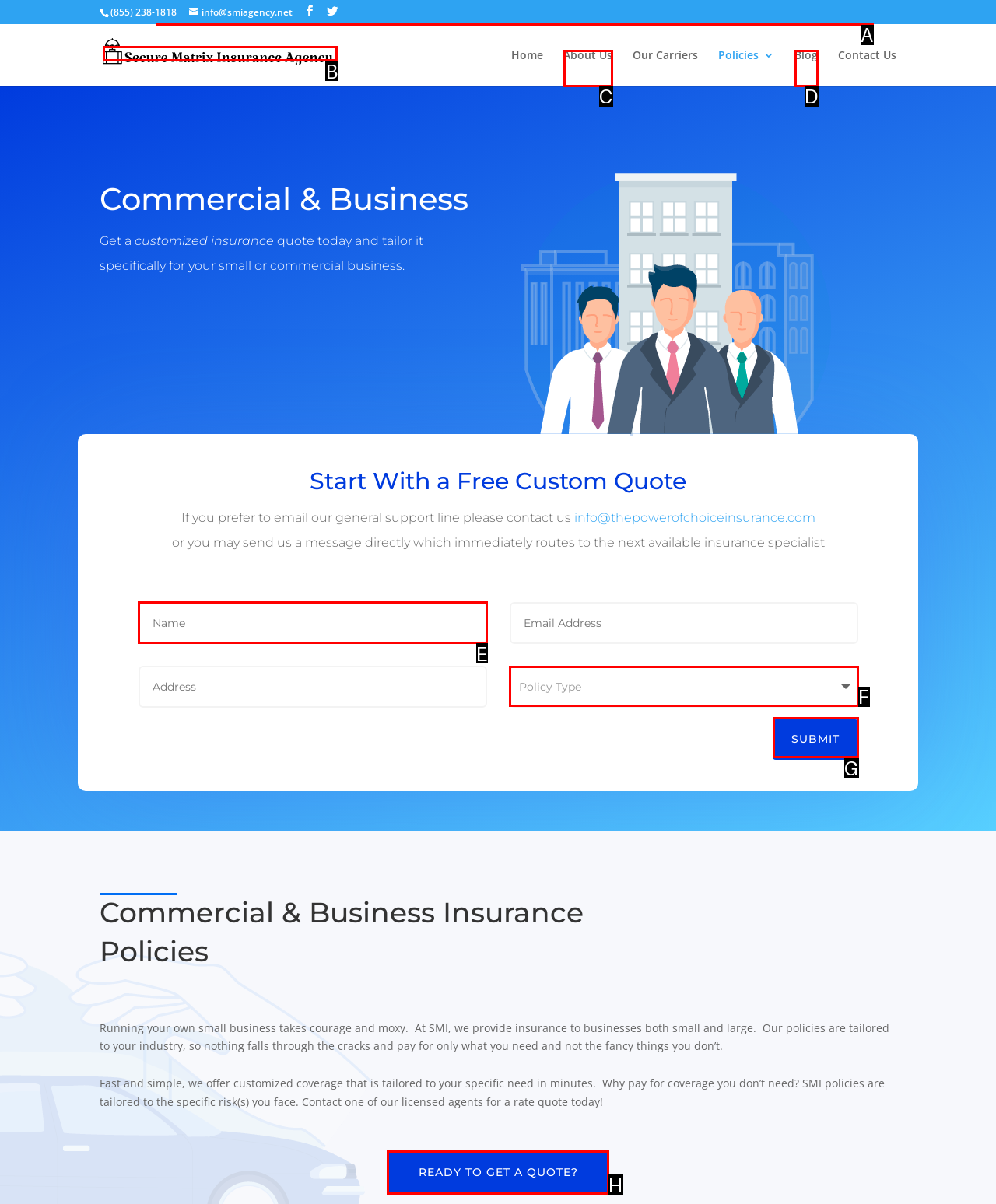Identify the letter of the option that should be selected to accomplish the following task: Get a quote now. Provide the letter directly.

H